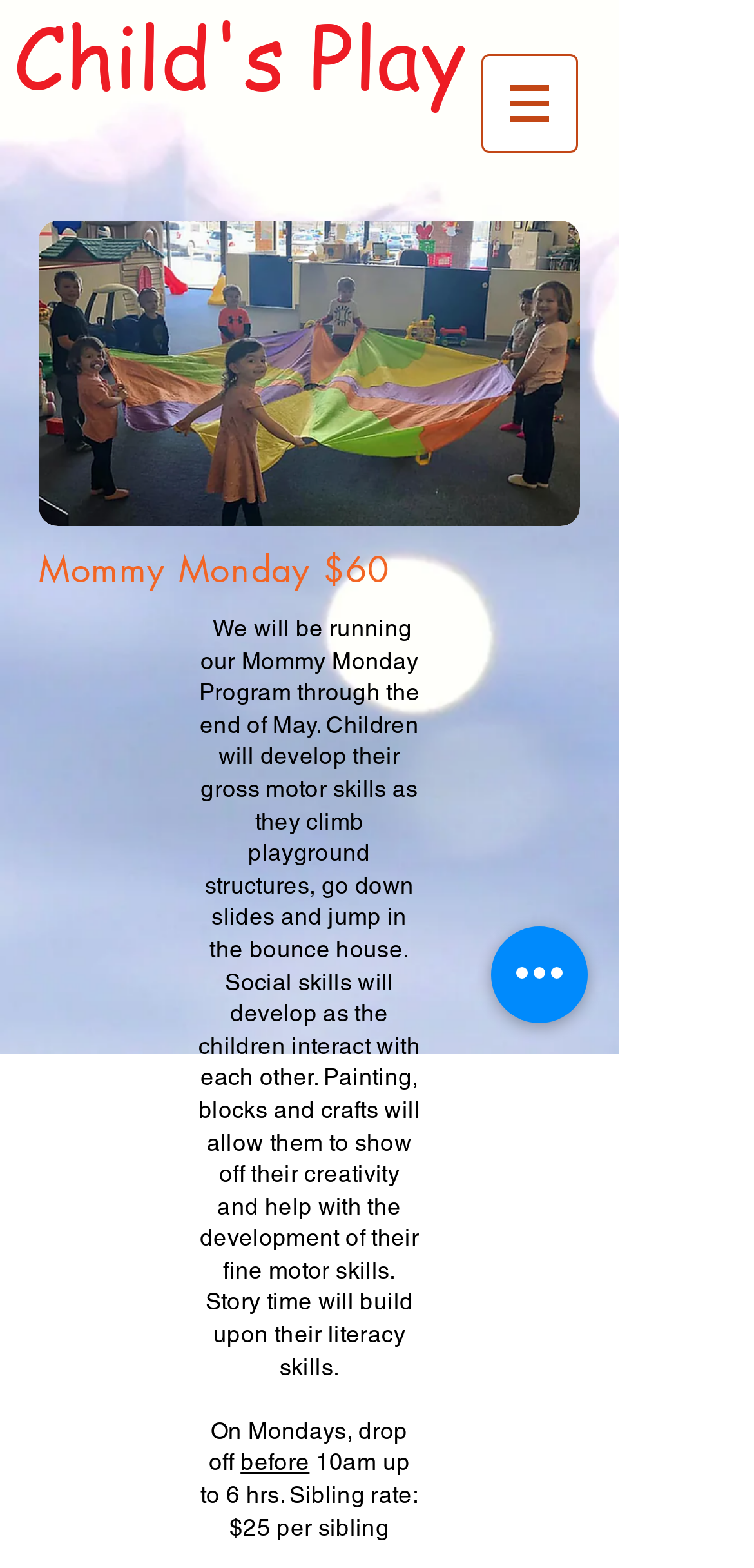Based on the image, provide a detailed and complete answer to the question: 
What is the duration of the program?

The duration of the program is mentioned in the text 'On Mondays, drop off before 10am up to 6 hrs.' which is located at the bottom of the webpage, indicating that the program lasts up to 6 hours.